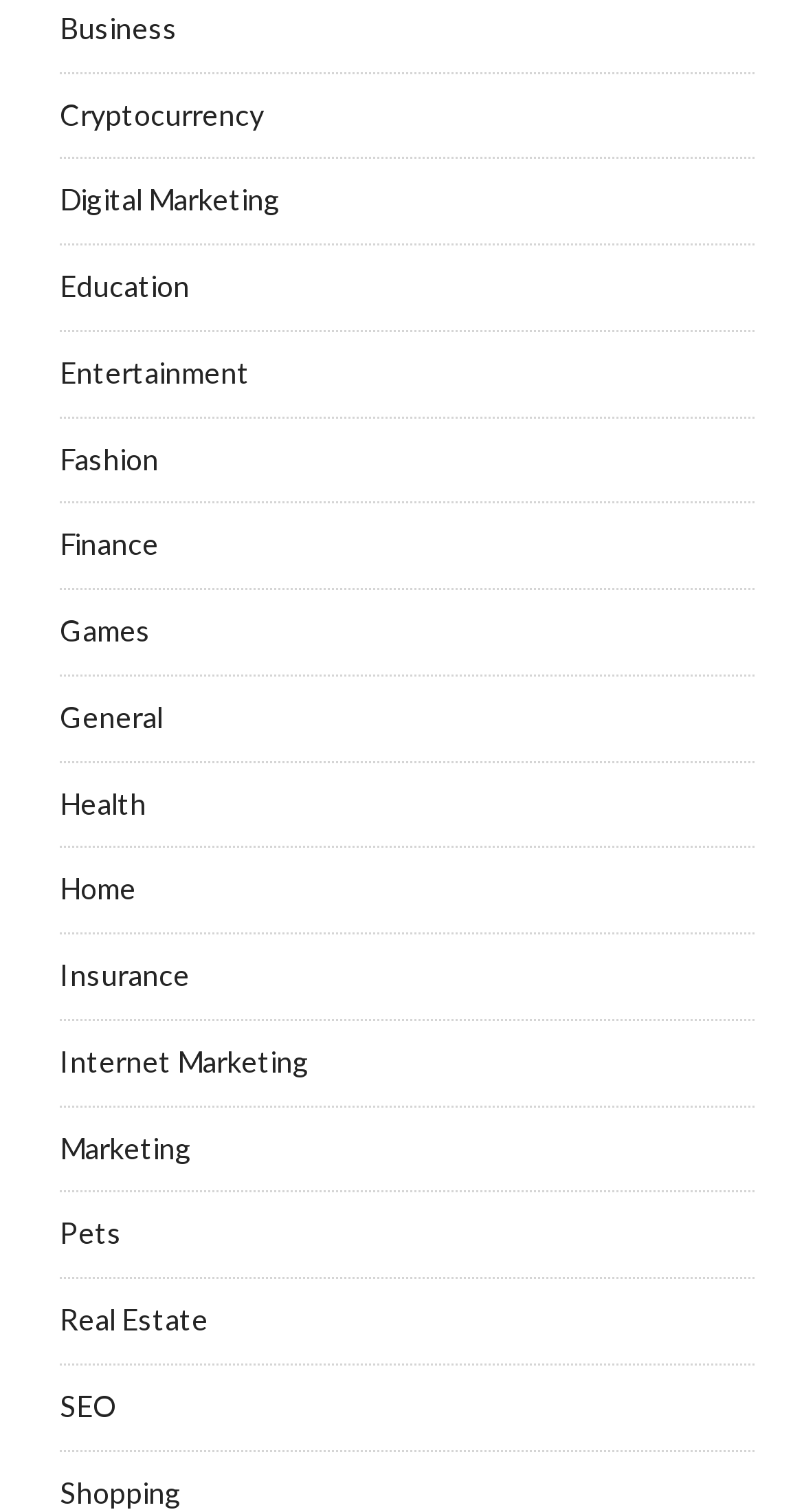Is there a category for Technology?
Refer to the image and provide a one-word or short phrase answer.

No